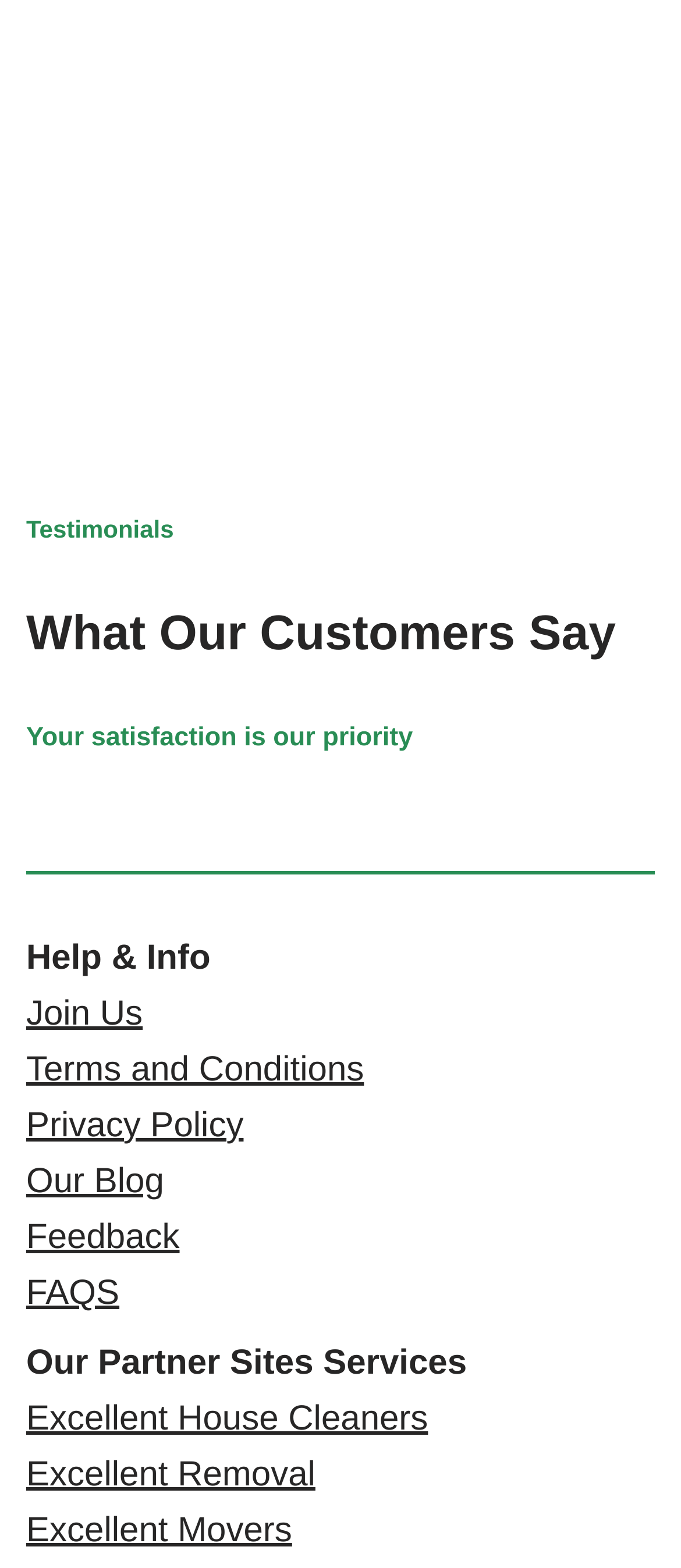Refer to the element description Design & Development Marketingcomponist and identify the corresponding bounding box in the screenshot. Format the coordinates as (top-left x, top-left y, bottom-right x, bottom-right y) with values in the range of 0 to 1.

None